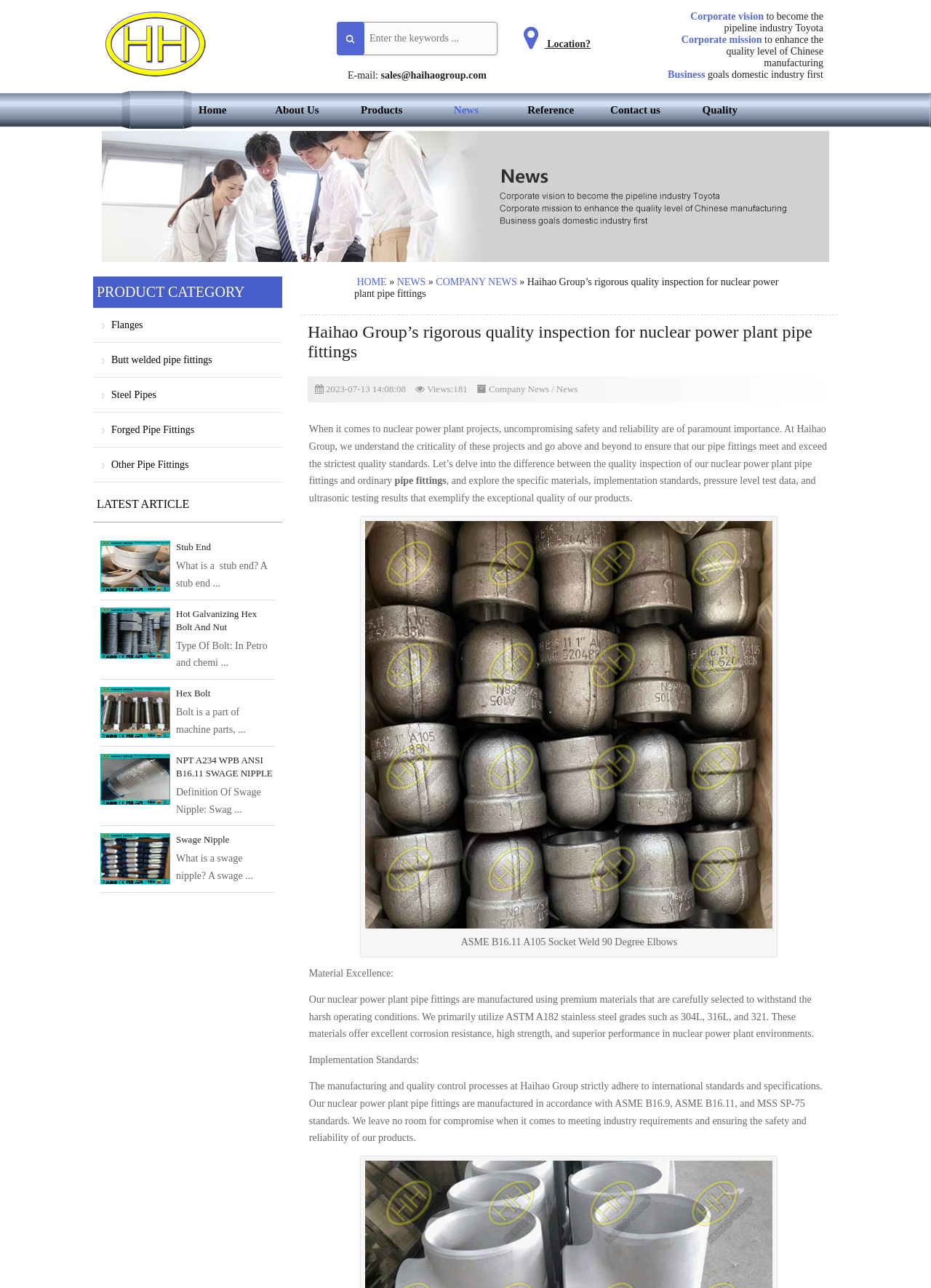What is the company's vision?
Use the screenshot to answer the question with a single word or phrase.

To become the pipeline industry Toyota